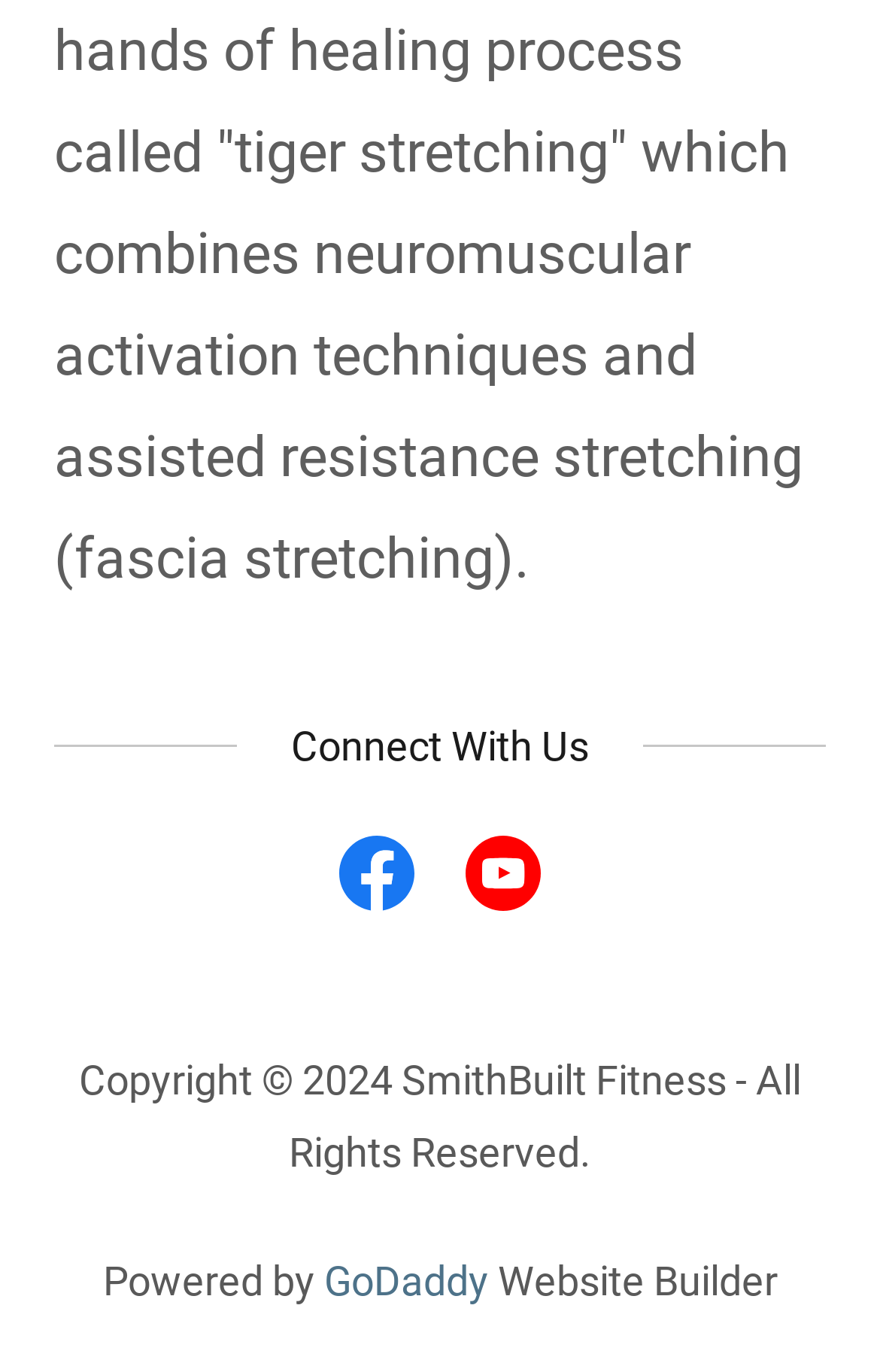What is the position of the Facebook social link on the webpage?
Based on the image, answer the question in a detailed manner.

The position of the Facebook social link can be determined by comparing the y1 and y2 coordinates of its bounding box with that of the YouTube link. Since the y1 and y2 coordinates of the Facebook link are smaller, it appears above the YouTube link.